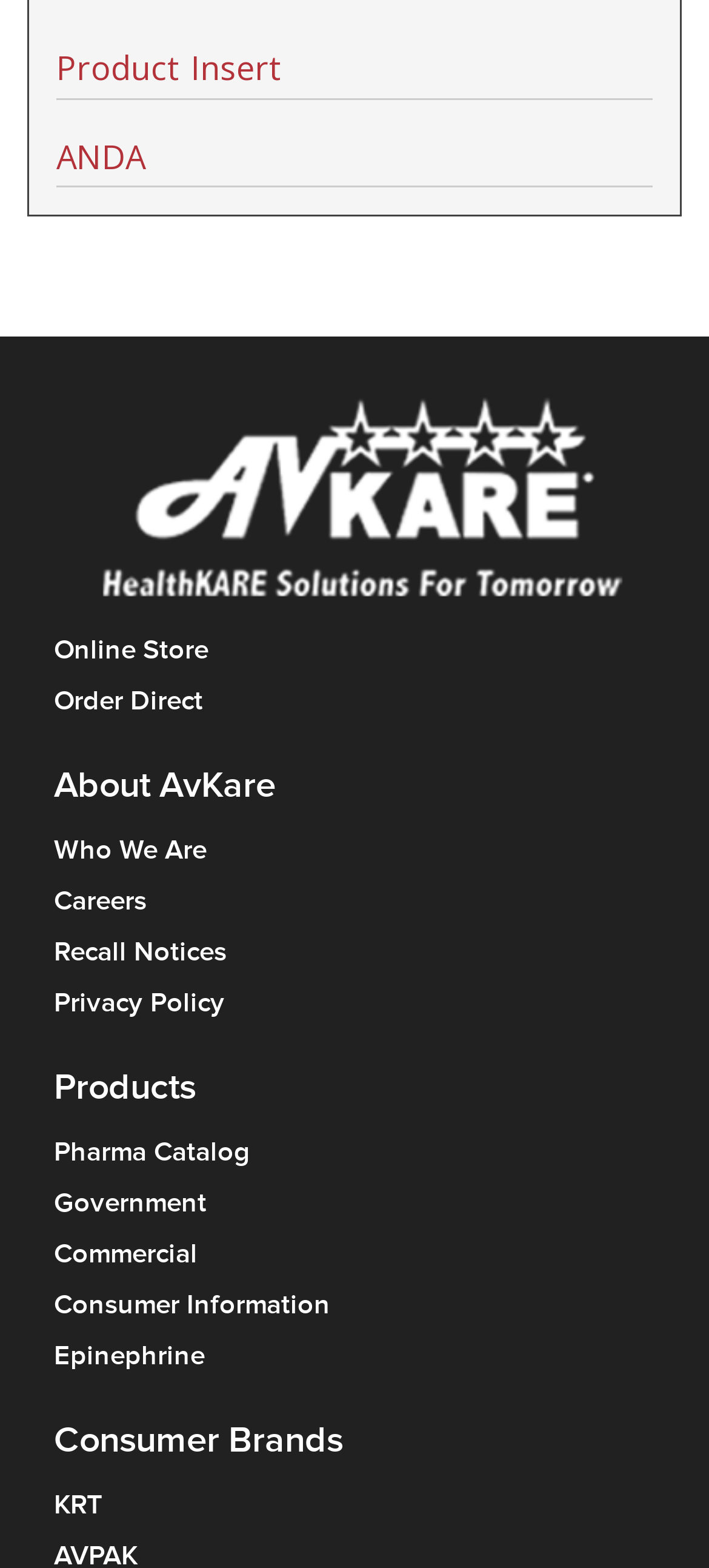Could you indicate the bounding box coordinates of the region to click in order to complete this instruction: "Explore KRT".

[0.076, 0.944, 0.924, 0.977]